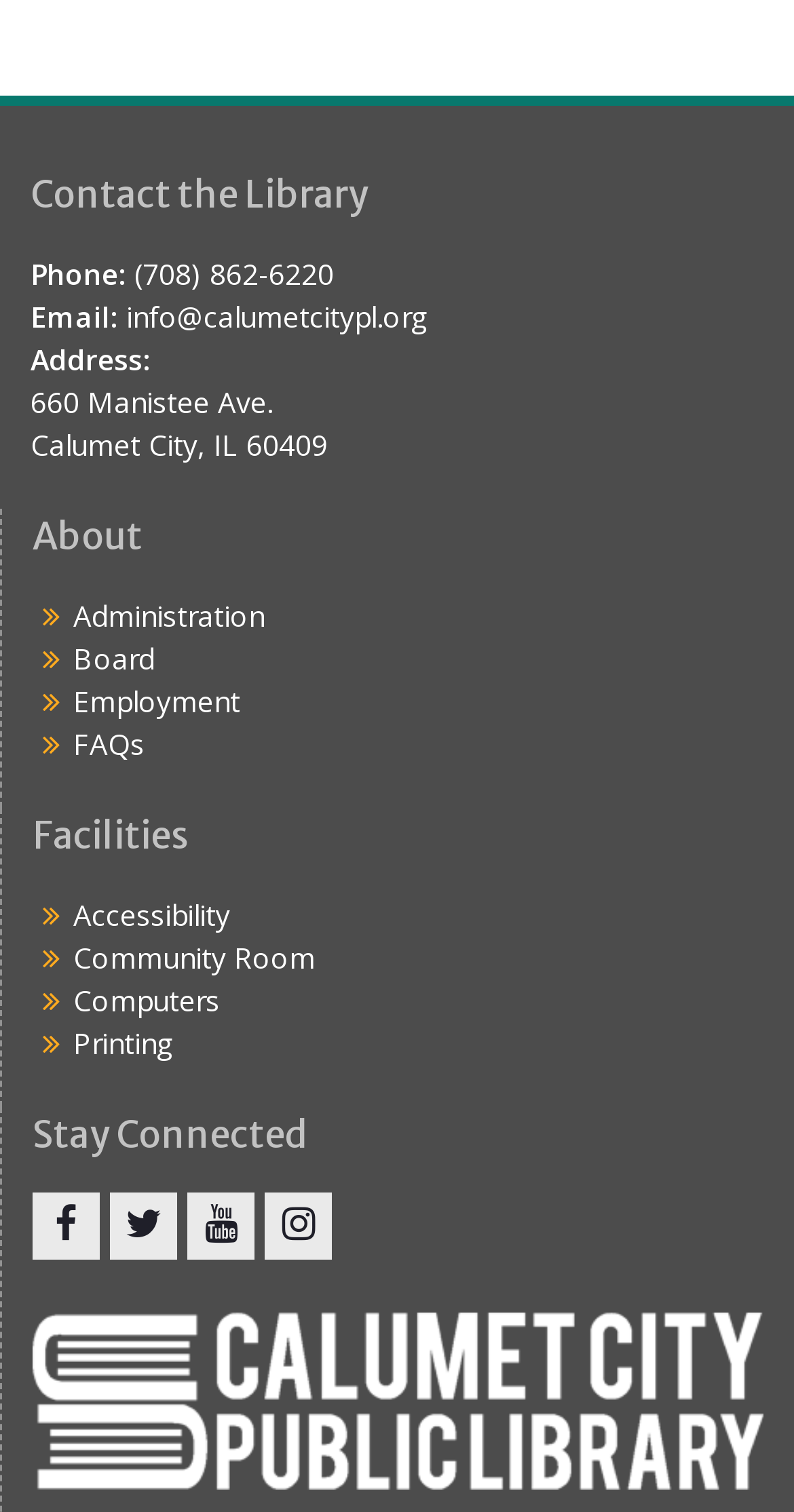Determine the bounding box coordinates for the HTML element mentioned in the following description: "Community Room". The coordinates should be a list of four floats ranging from 0 to 1, represented as [left, top, right, bottom].

[0.092, 0.621, 0.397, 0.646]